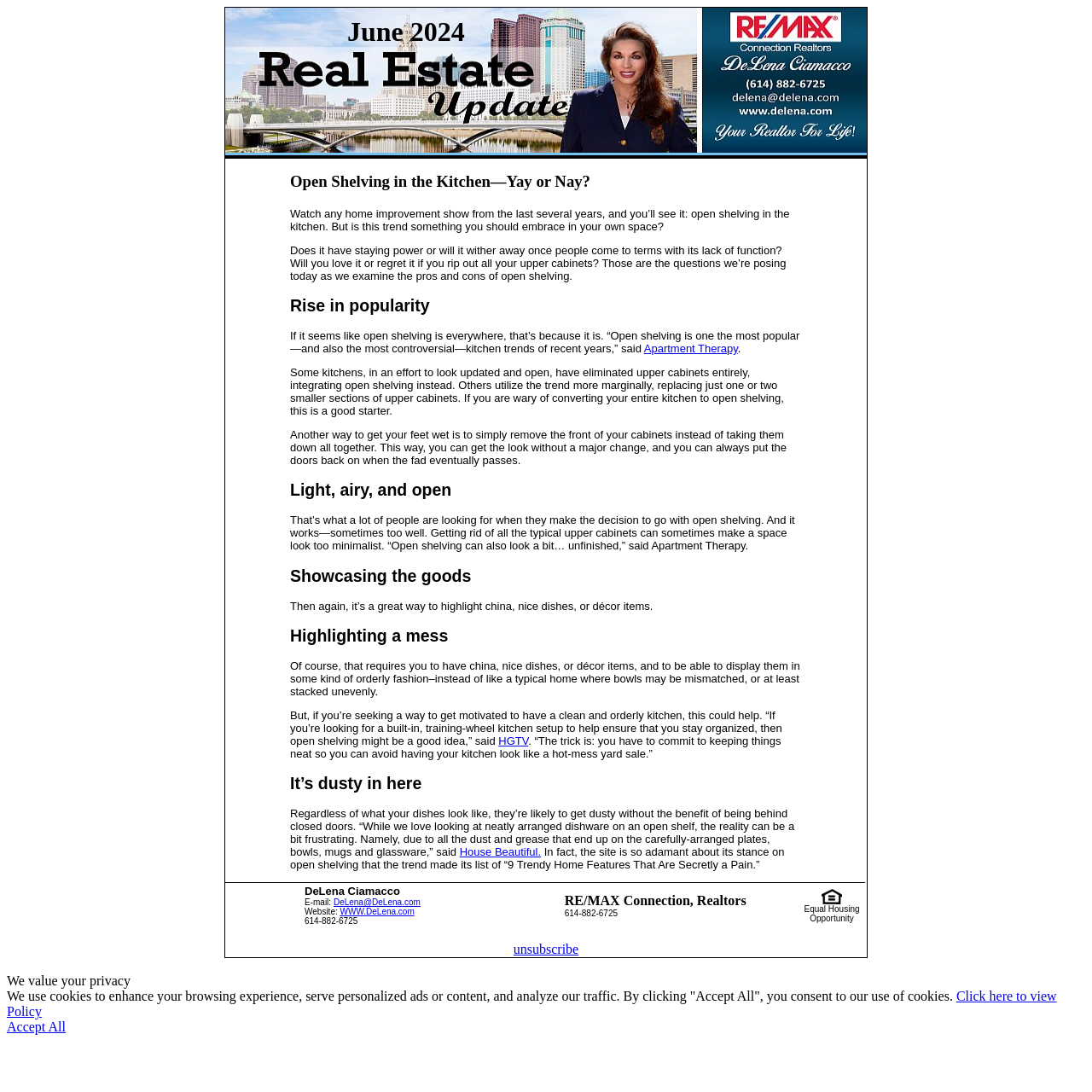Answer the question below using just one word or a short phrase: 
What is the name of the realtor mentioned in the article?

DeLena Ciamacco